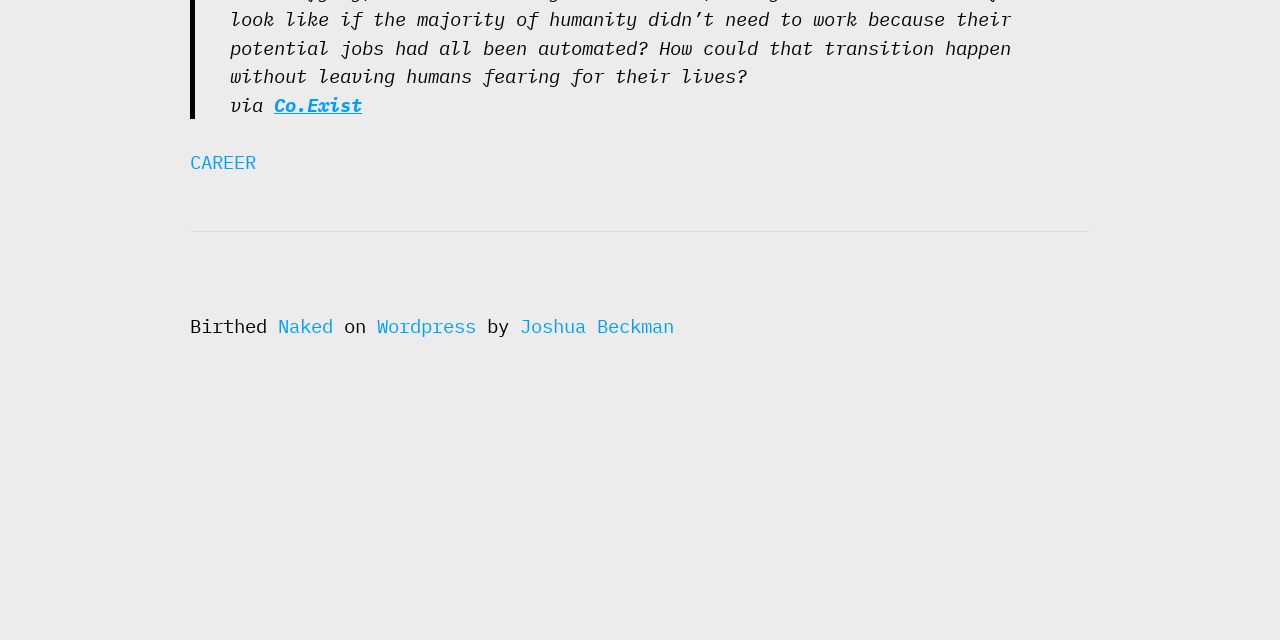Locate the bounding box of the user interface element based on this description: "Co.Exist".

[0.214, 0.145, 0.283, 0.182]